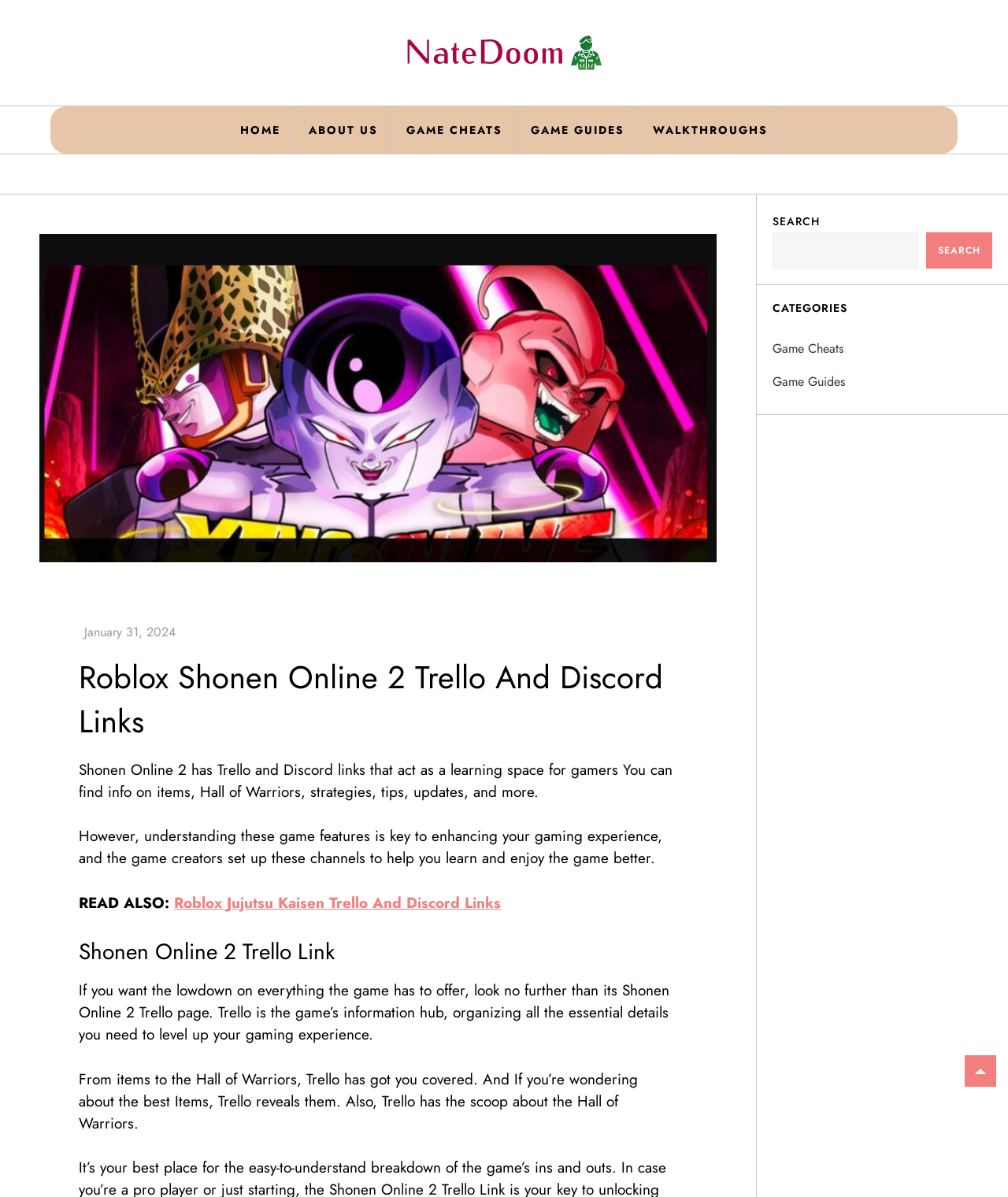Using a single word or phrase, answer the following question: 
What is the purpose of the Trello page for Shonen Online 2?

Information hub